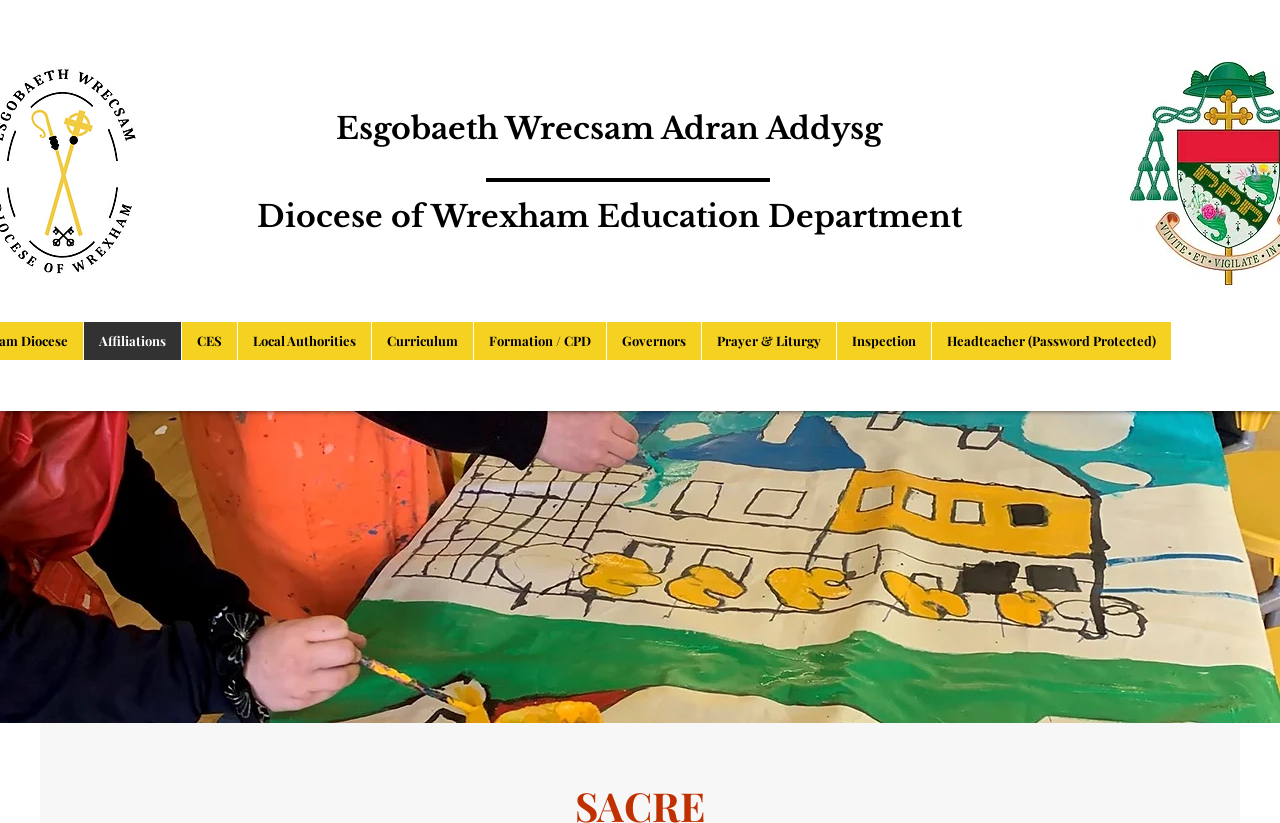How many links are in the navigation menu?
Please use the image to provide a one-word or short phrase answer.

9